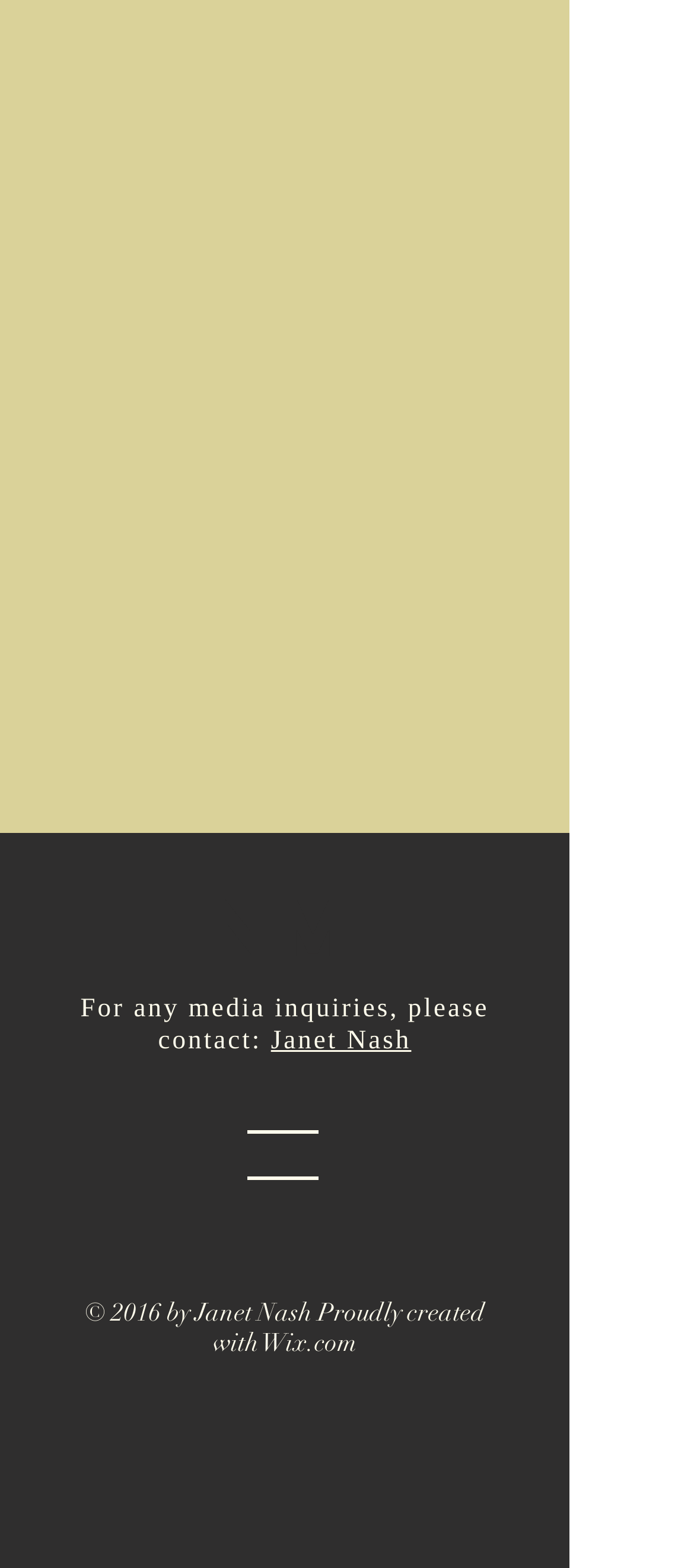Using a single word or phrase, answer the following question: 
What is the purpose of the 'Social Bar' section?

To connect with the website owner on social media